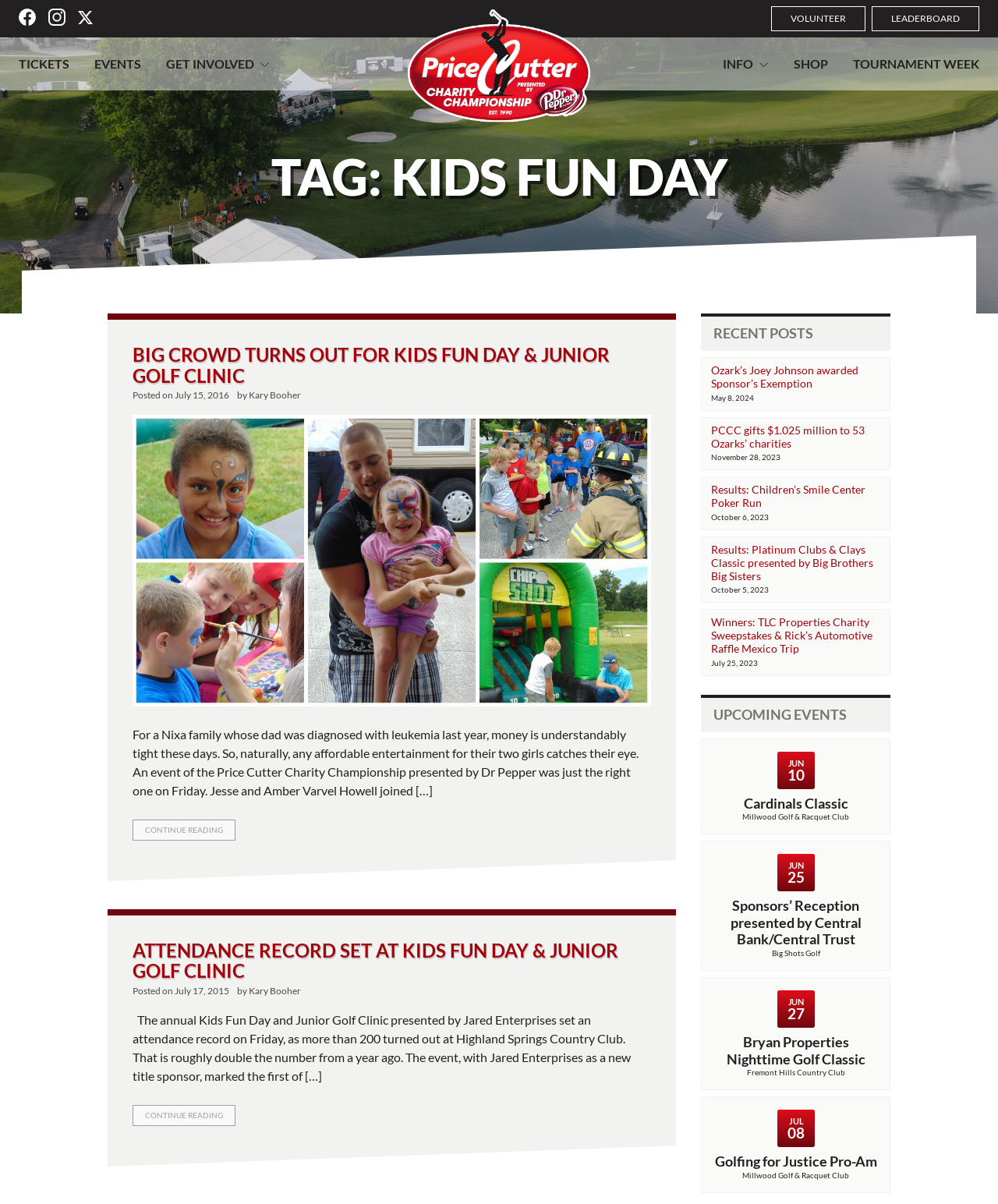Please locate the clickable area by providing the bounding box coordinates to follow this instruction: "Click the 'here' link".

None